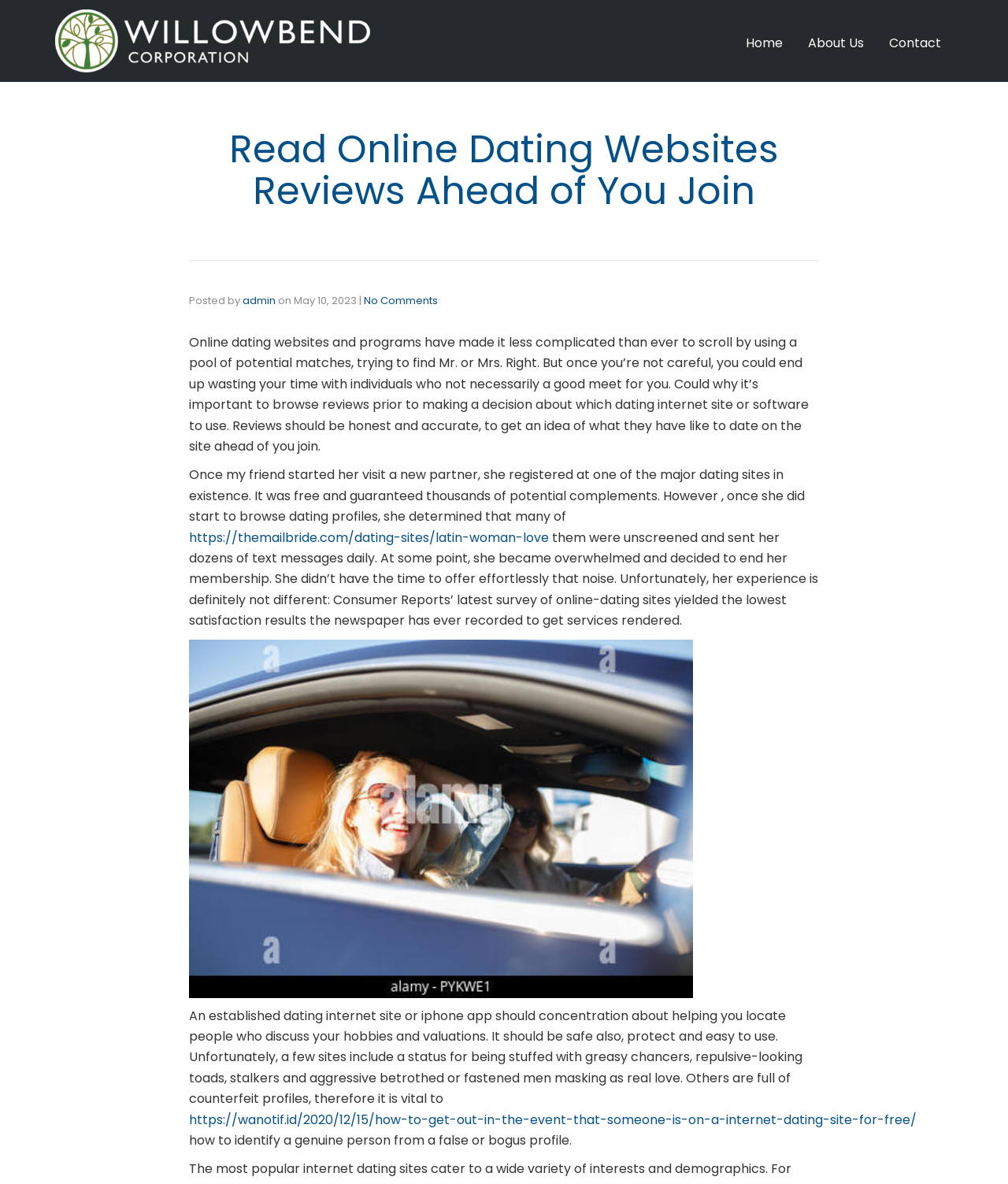Can you provide the bounding box coordinates for the element that should be clicked to implement the instruction: "Click the 'admin' link"?

[0.241, 0.247, 0.273, 0.26]